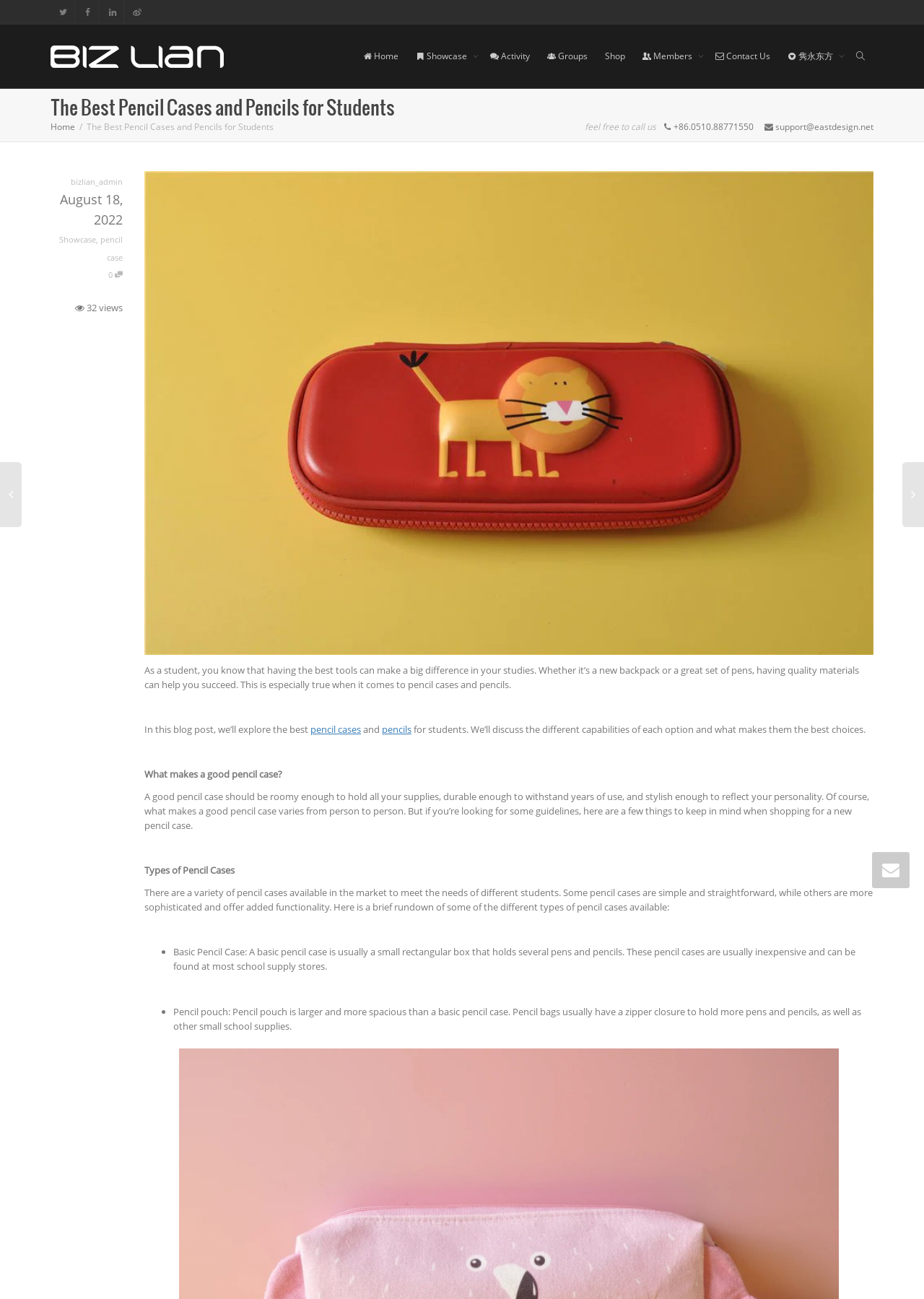How many types of pencil cases are mentioned?
Craft a detailed and extensive response to the question.

The blog post mentions two types of pencil cases: basic pencil case and pencil pouch. This can be determined by reading the section 'Types of Pencil Cases'.